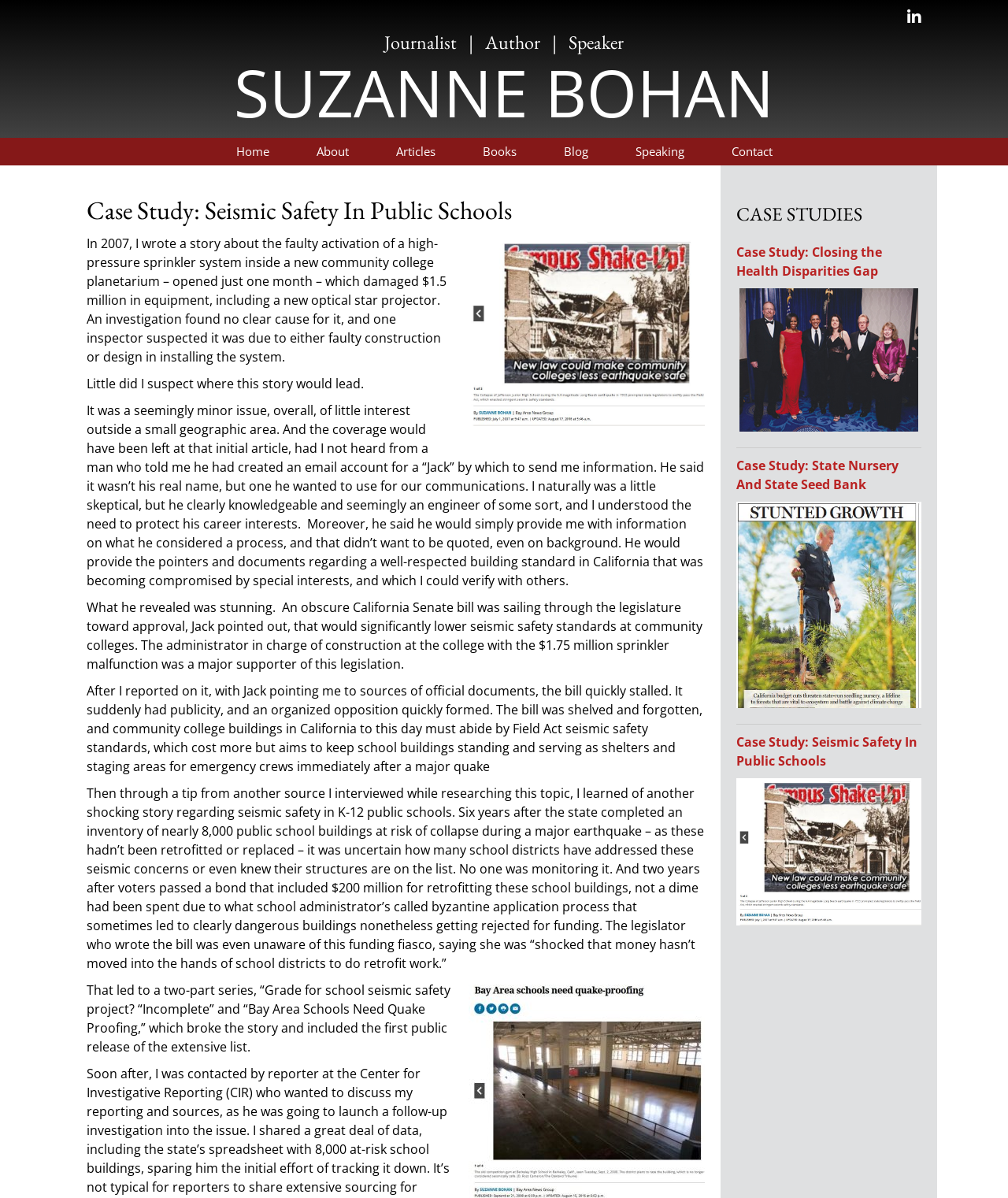Kindly determine the bounding box coordinates for the clickable area to achieve the given instruction: "Search for Nicklas Bendtner".

None